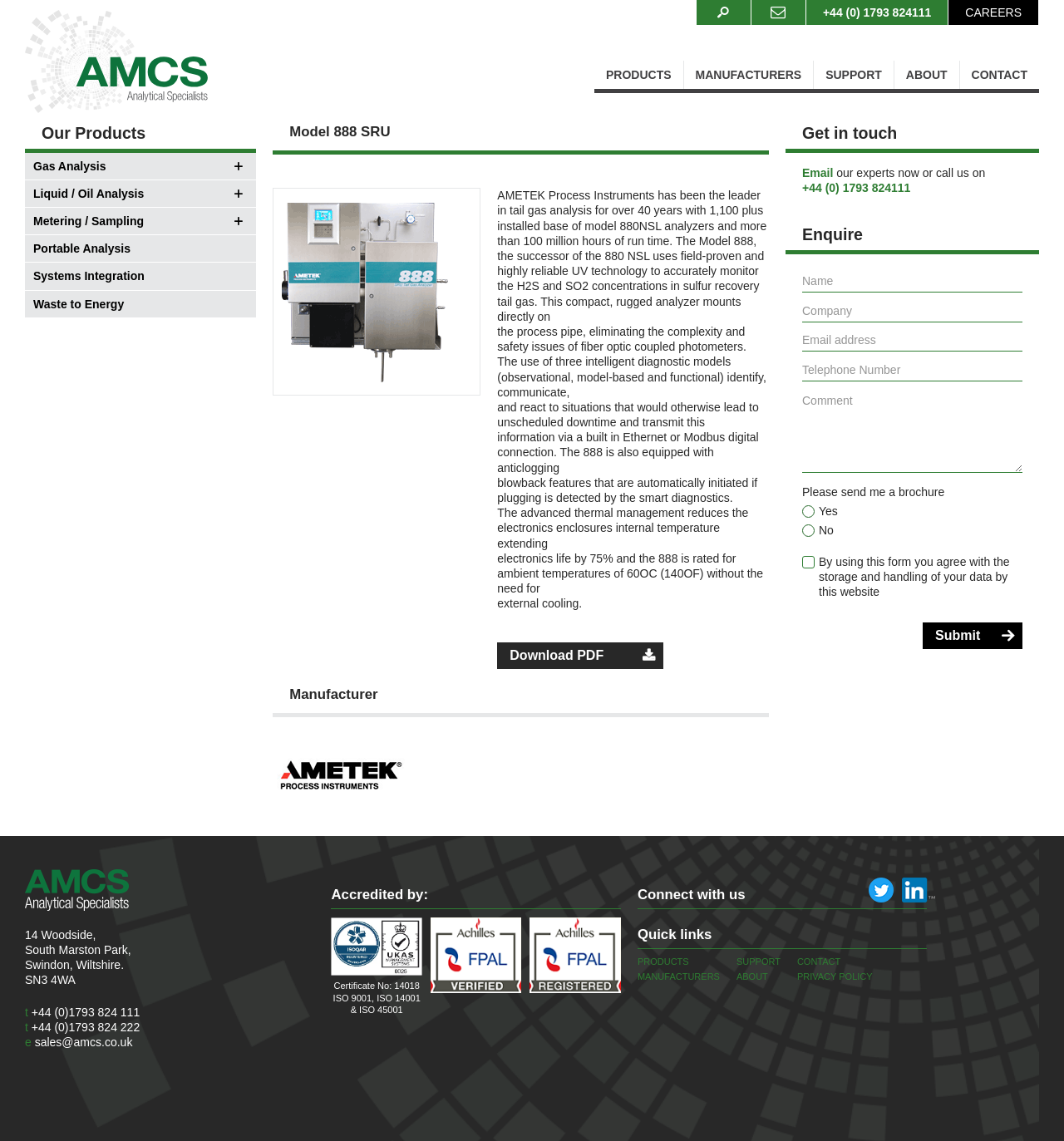What is the phone number to contact?
Please ensure your answer is as detailed and informative as possible.

The phone number to contact can be found in the 'Get in touch' section which is located at the bottom of the webpage, and it is '+44 (0) 1793 824111'.